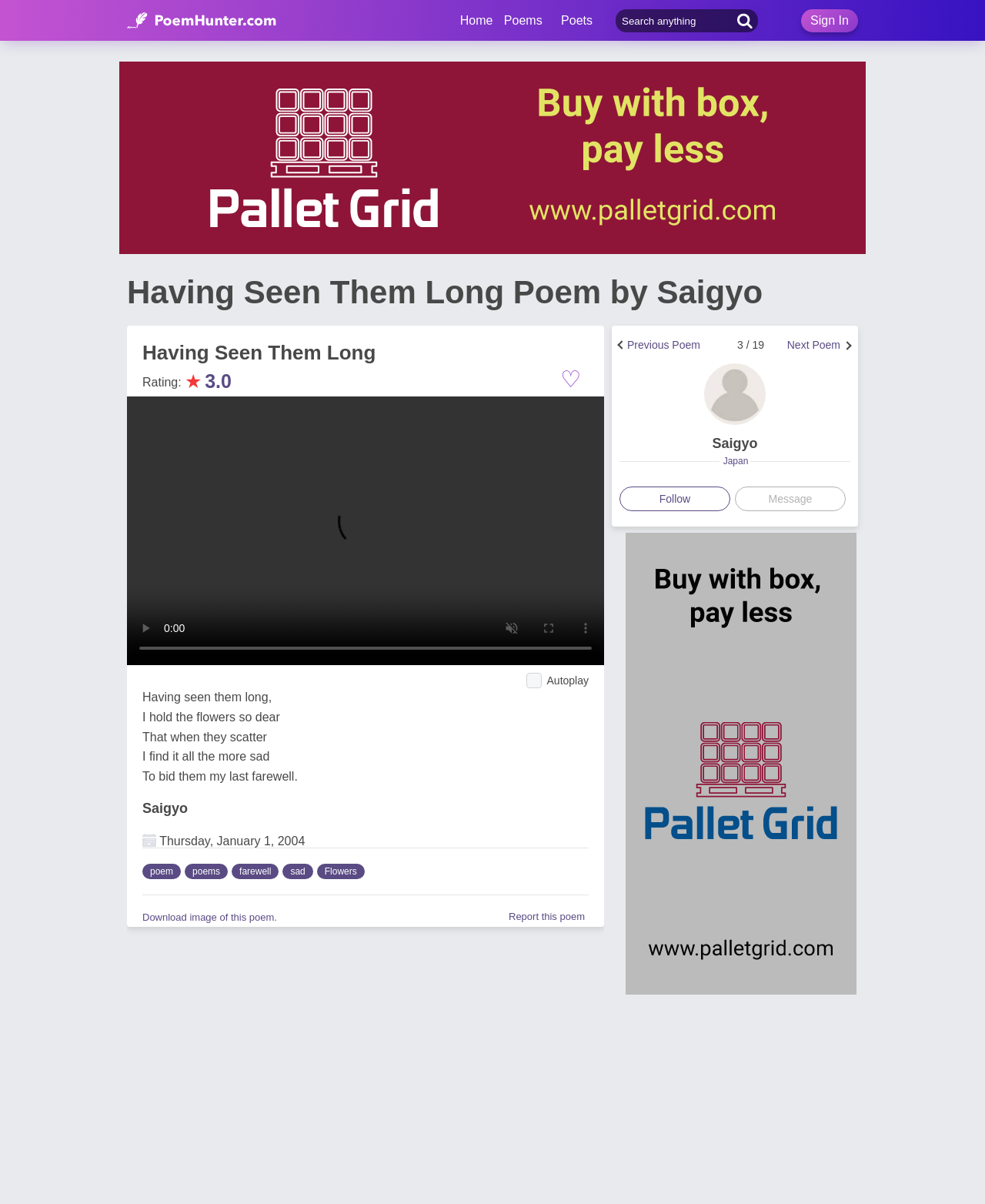Given the element description poems, identify the bounding box coordinates for the UI element on the webpage screenshot. The format should be (top-left x, top-left y, bottom-right x, bottom-right y), with values between 0 and 1.

[0.188, 0.718, 0.231, 0.73]